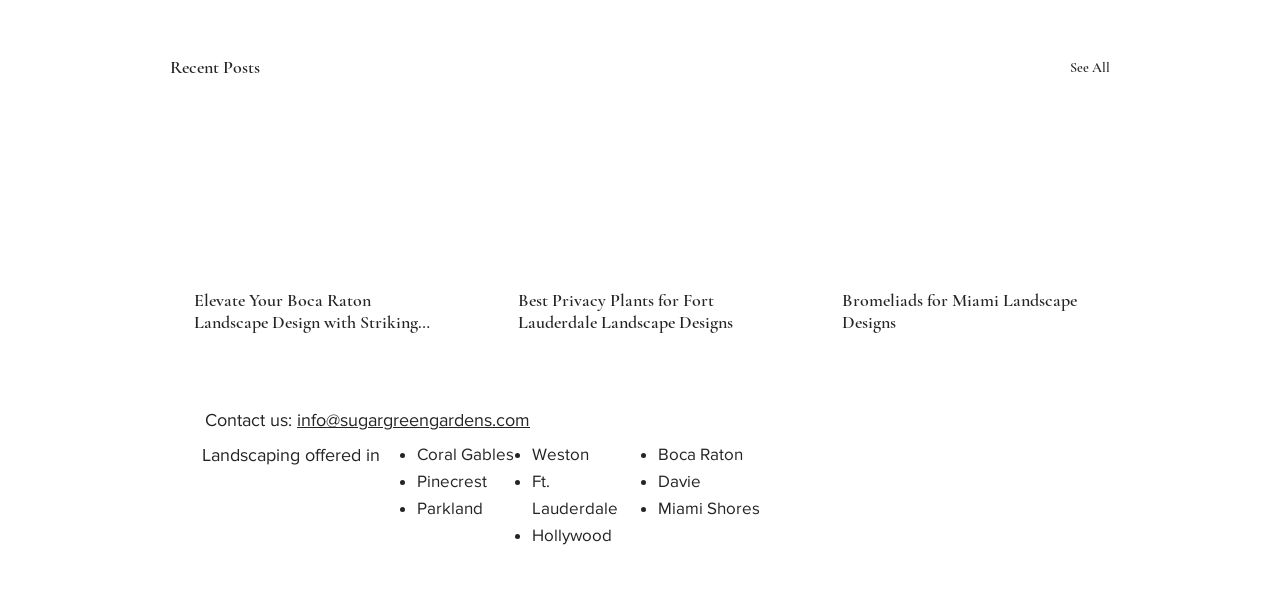Please identify the bounding box coordinates of where to click in order to follow the instruction: "Click on 'See All' to view more posts".

[0.836, 0.088, 0.867, 0.137]